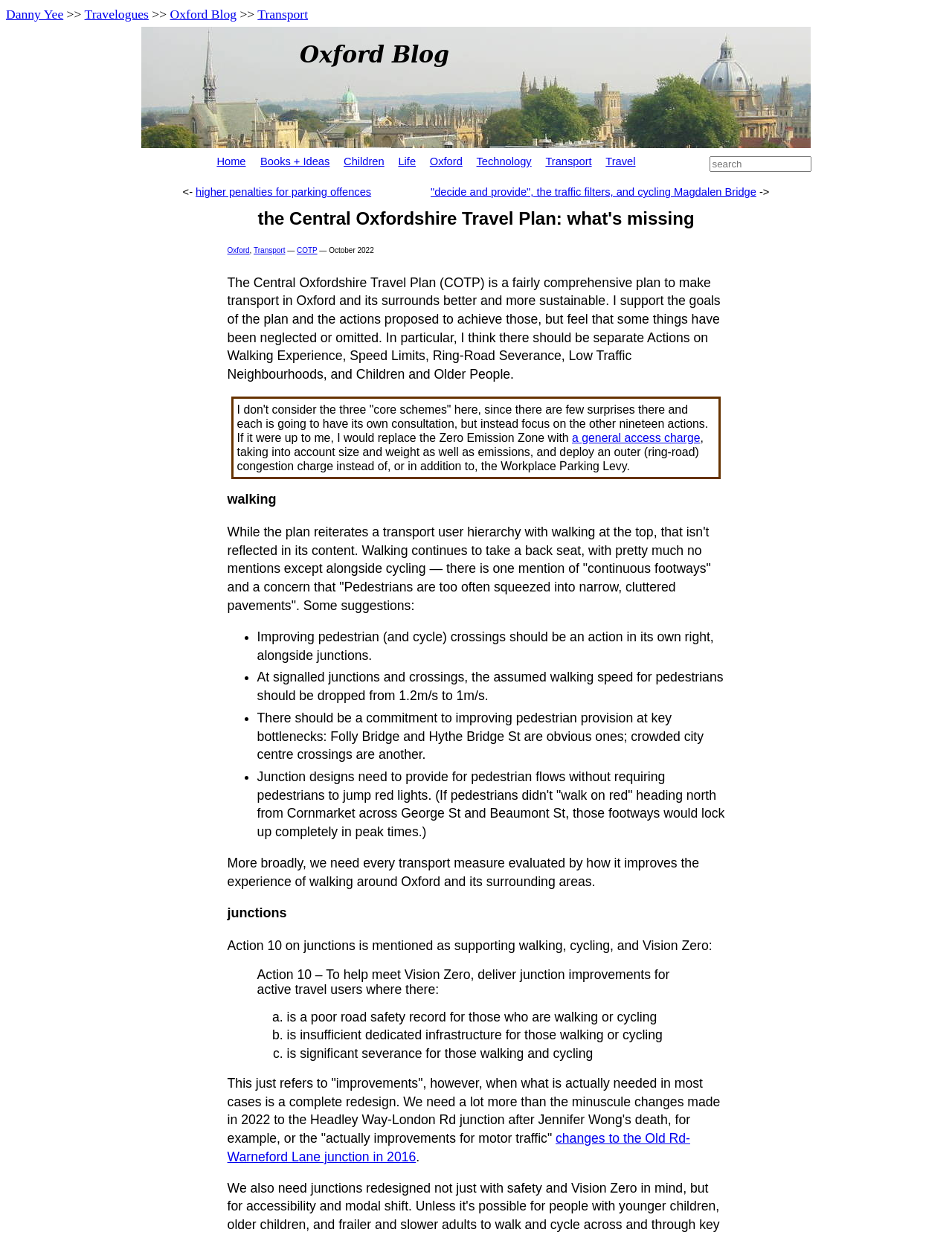What is the author's opinion on the Zero Emission Zone?
Provide an in-depth answer to the question, covering all aspects.

The author suggests replacing the Zero Emission Zone with a general access charge, taking into account size and weight as well as emissions, and deploying an outer (ring-road) congestion charge instead of, or in addition to, the Workplace Parking Levy.